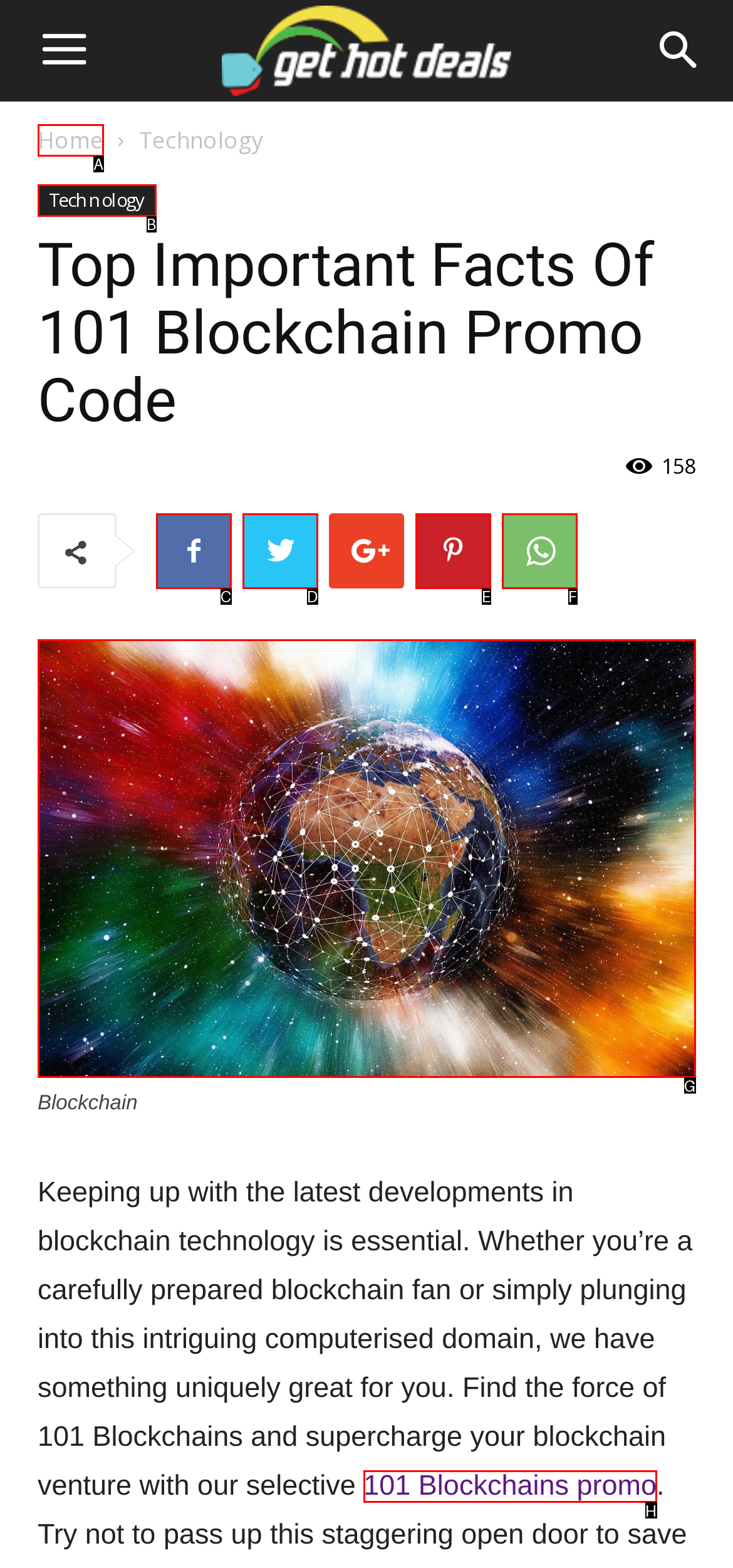Given the description: 101 Blockchains promo, pick the option that matches best and answer with the corresponding letter directly.

H